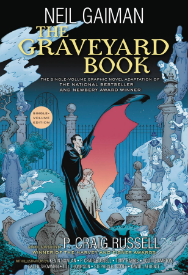What awards has this graphic novel adaptation won?
From the image, provide a succinct answer in one word or a short phrase.

National Book Award and Newbery Medal